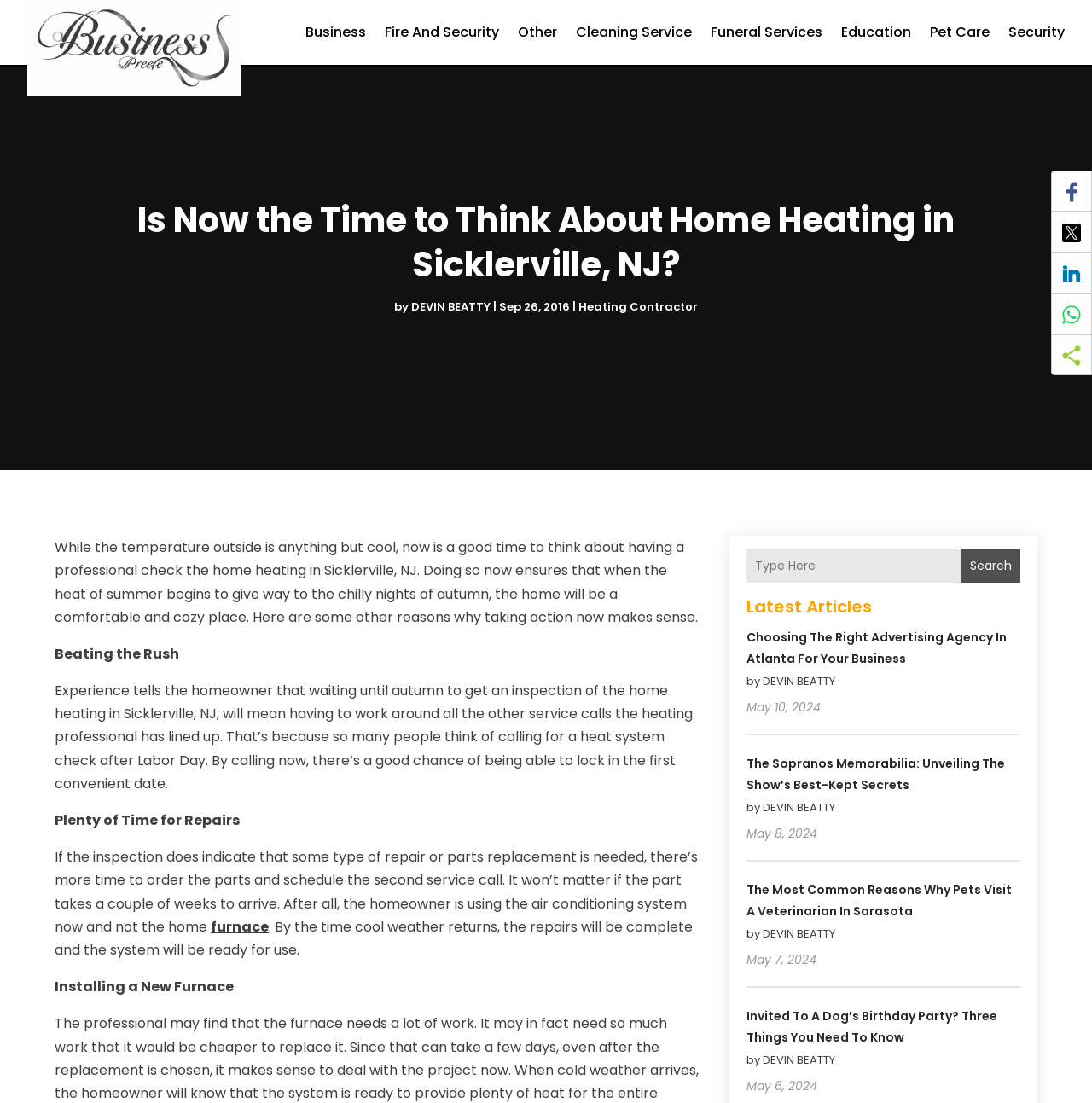Summarize the webpage comprehensively, mentioning all visible components.

This webpage is about a business blog, specifically discussing the importance of checking home heating in Sicklerville, NJ. At the top, there is a logo of "Business Spree" with a link to the website. Below the logo, there are several links to different categories, including "Business", "Fire and Security", "Other", "Cleaning Service", "Funeral Services", "Education", "Pet Care", and "Security".

The main content of the webpage is an article titled "Is Now the Time to Think About Home Heating in Sicklerville, NJ?" written by DEVIN BEATTY. The article is divided into several sections, including "Beating the Rush", "Plenty of Time for Repairs", and "Installing a New Furnace". The text explains the benefits of checking home heating systems before the winter season.

On the right side of the webpage, there is a search bar with a "Search" button. Below the search bar, there is a section titled "Latest Articles" with links to several articles, including "Choosing The Right Advertising Agency In Atlanta For Your Business", "The Sopranos Memorabilia: Unveiling The Show’s Best-Kept Secrets", "The Most Common Reasons Why Pets Visit A Veterinarian In Sarasota", "Invited To A Dog’s Birthday Party? Three Things You Need To Know", and others. Each article has a timestamp and is written by DEVIN BEATTY.

At the bottom right corner of the webpage, there are several social media sharing buttons, including Facebook, Twitter, LinkedIn, WhatsApp, and ShareThis.